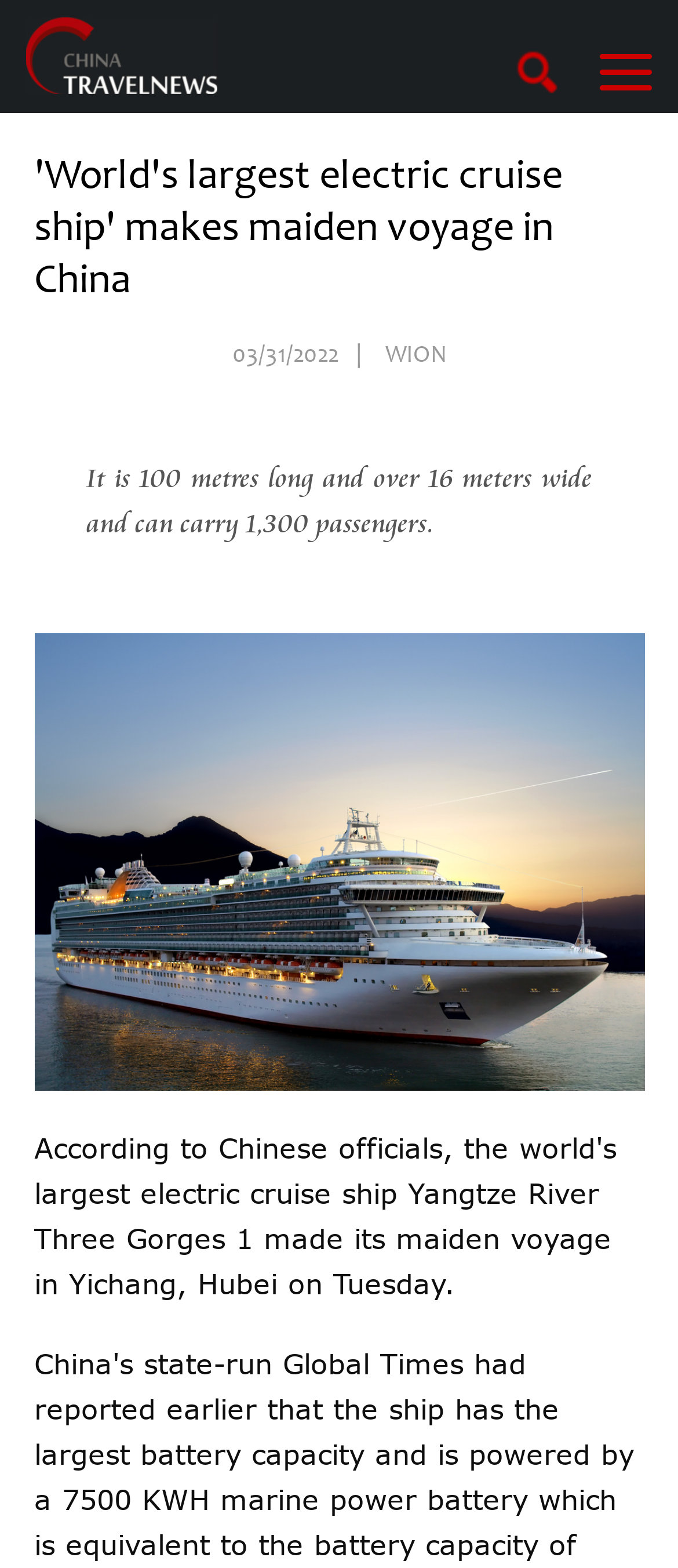What is the source of the article?
Provide a thorough and detailed answer to the question.

The source of the article can be found in the text 'WION' which is located next to the date and is separated from the date by a vertical line.